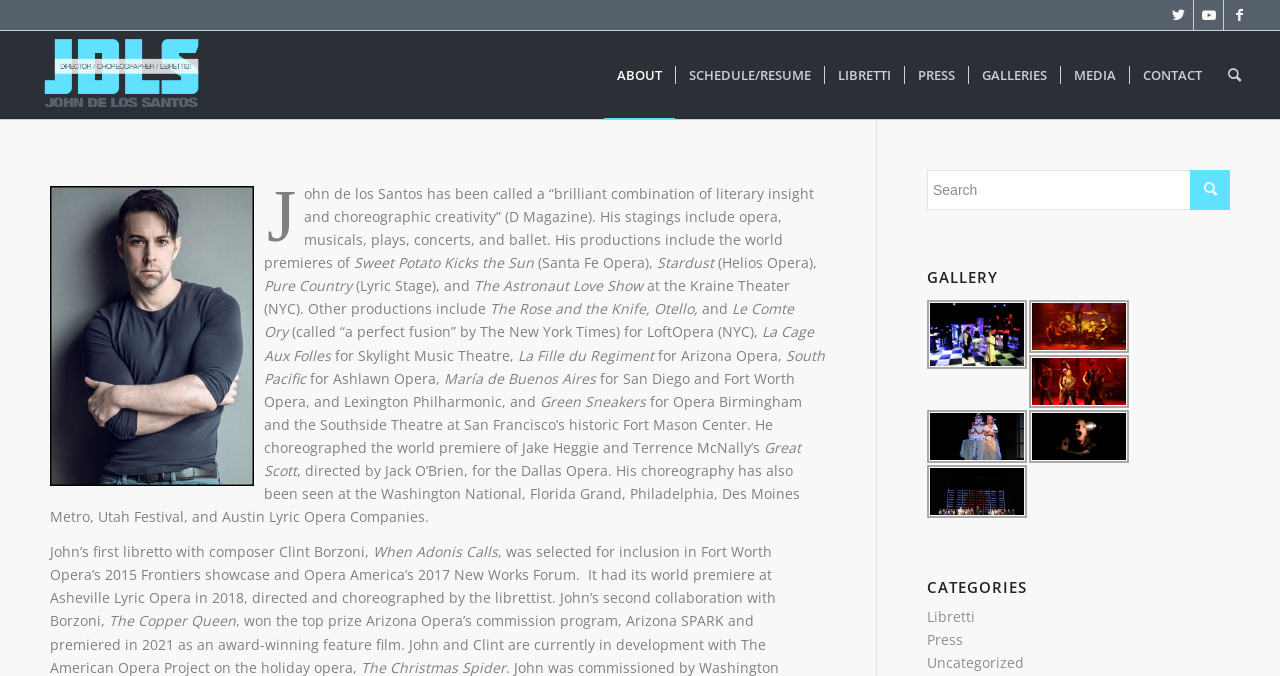Identify the bounding box coordinates of the region that should be clicked to execute the following instruction: "View the GALLERY".

[0.724, 0.399, 0.961, 0.424]